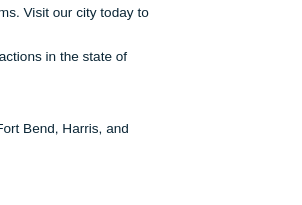Describe the image with as much detail as possible.

The image showcases a Houston, TX essay writer, emphasizing the professional writing services offered to assist students and professionals with their assignments. Accompanying the image is a caption that highlights the commitment to helping clients excel in their educational endeavors, underscoring the expertise available through the Houston-based service. The message conveys a sense of support for those juggling the demands of academic life, inviting individuals to take advantage of the services provided to enhance their writing experience and manage their assignments effectively.